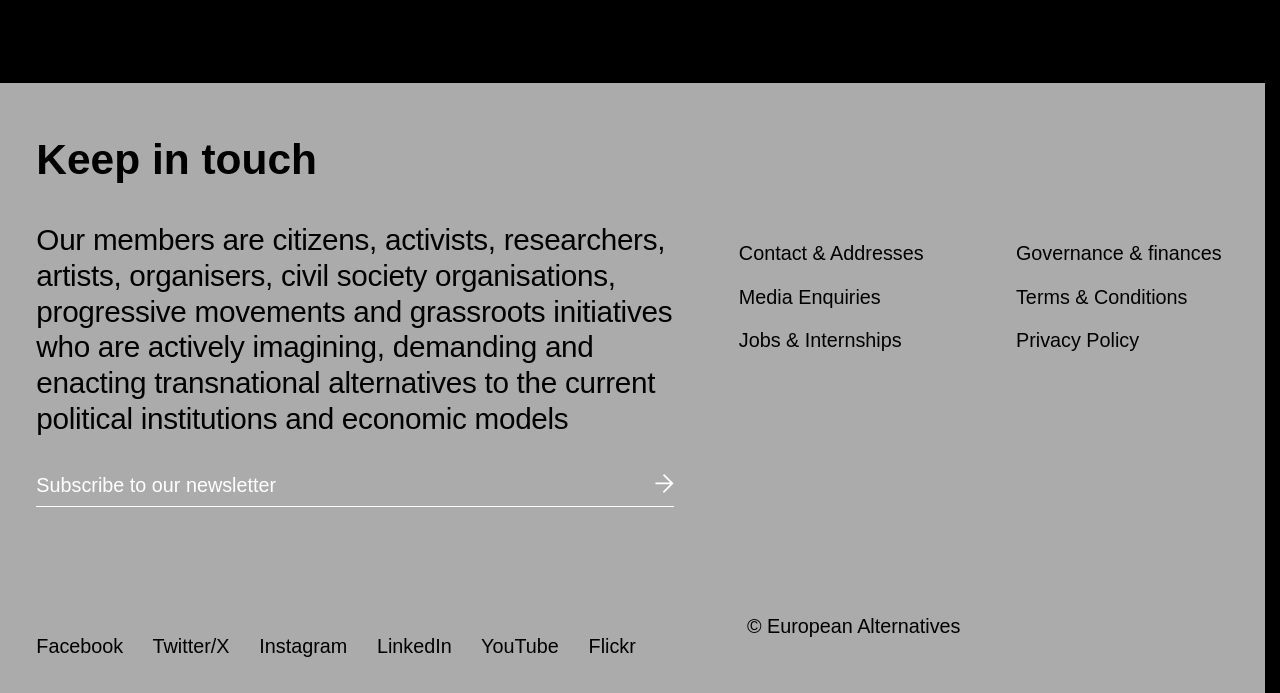Determine the bounding box coordinates for the area that should be clicked to carry out the following instruction: "Contact the organisation".

[0.577, 0.35, 0.722, 0.381]